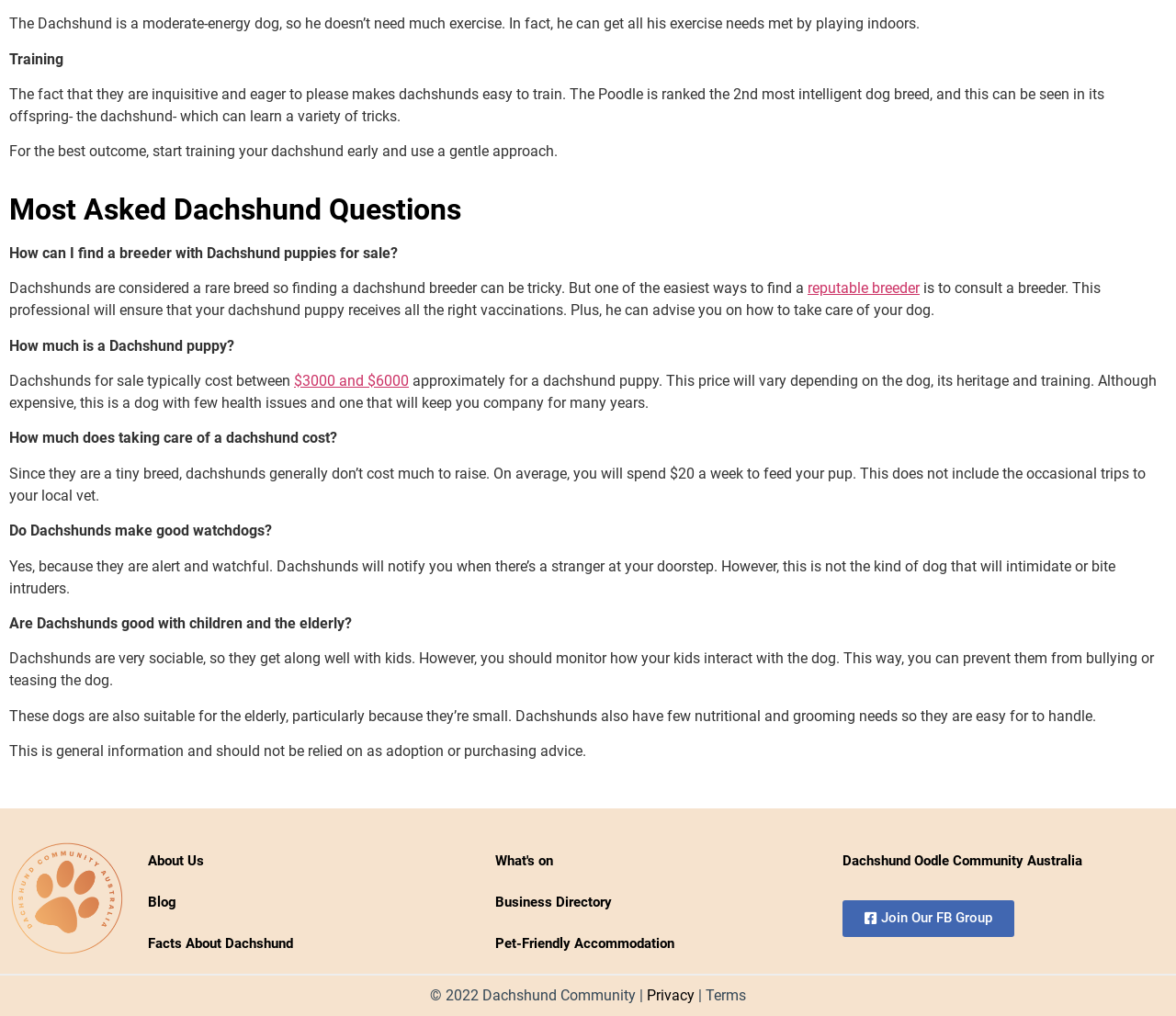Given the description of the UI element: "Join Our FB Group", predict the bounding box coordinates in the form of [left, top, right, bottom], with each value being a float between 0 and 1.

[0.716, 0.886, 0.862, 0.922]